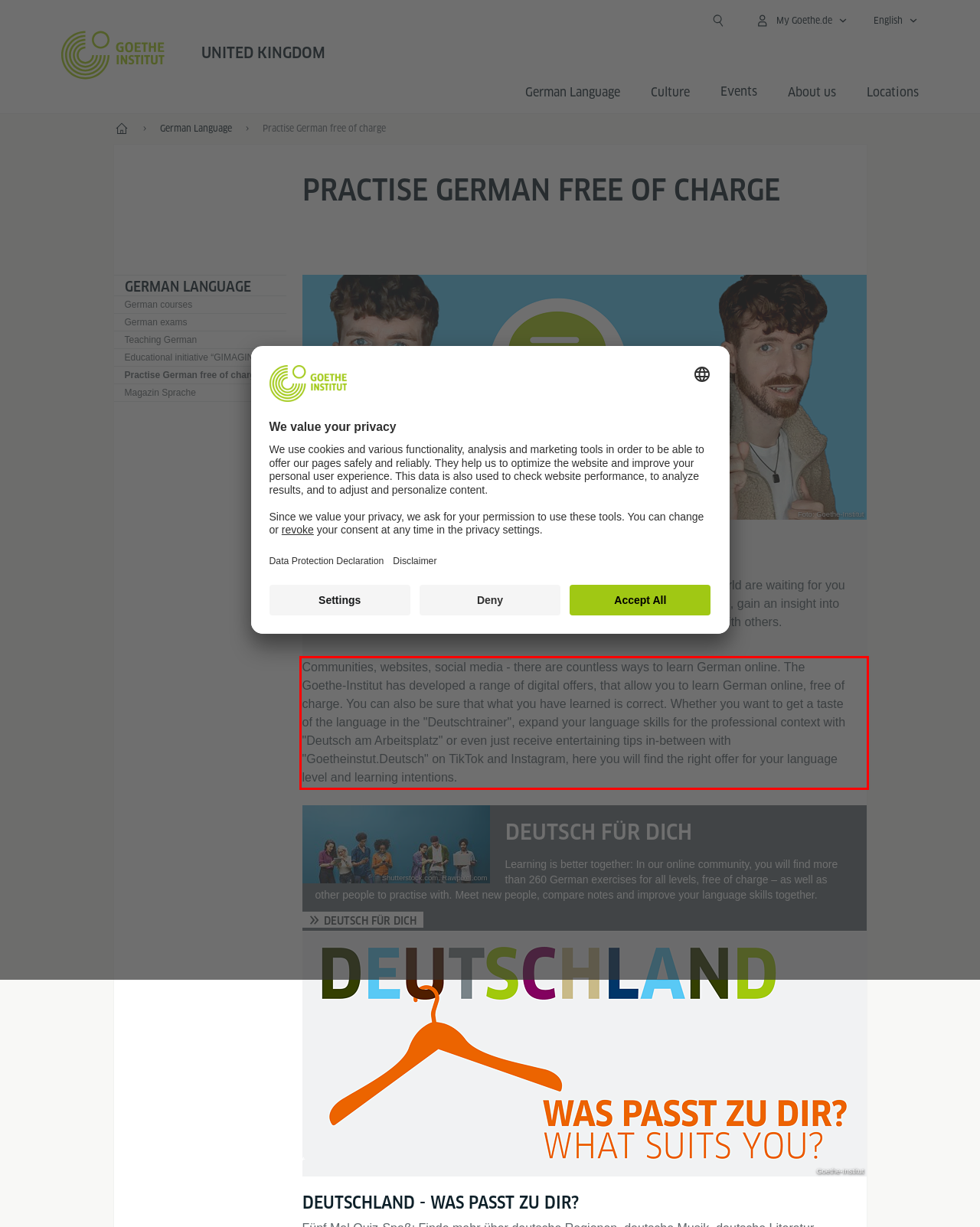Within the screenshot of the webpage, locate the red bounding box and use OCR to identify and provide the text content inside it.

Communities, websites, social media - there are countless ways to learn German online. The Goethe-Institut has developed a range of digital offers, that allow you to learn German online, free of charge. You can also be sure that what you have learned is correct. Whether you want to get a taste of the language in the "Deutschtrainer", expand your language skills for the professional context with "Deutsch am Arbeitsplatz" or even just receive entertaining tips in-between with "Goetheinstut.Deutsch" on TikTok and Instagram, here you will find the right offer for your language level and learning intentions.